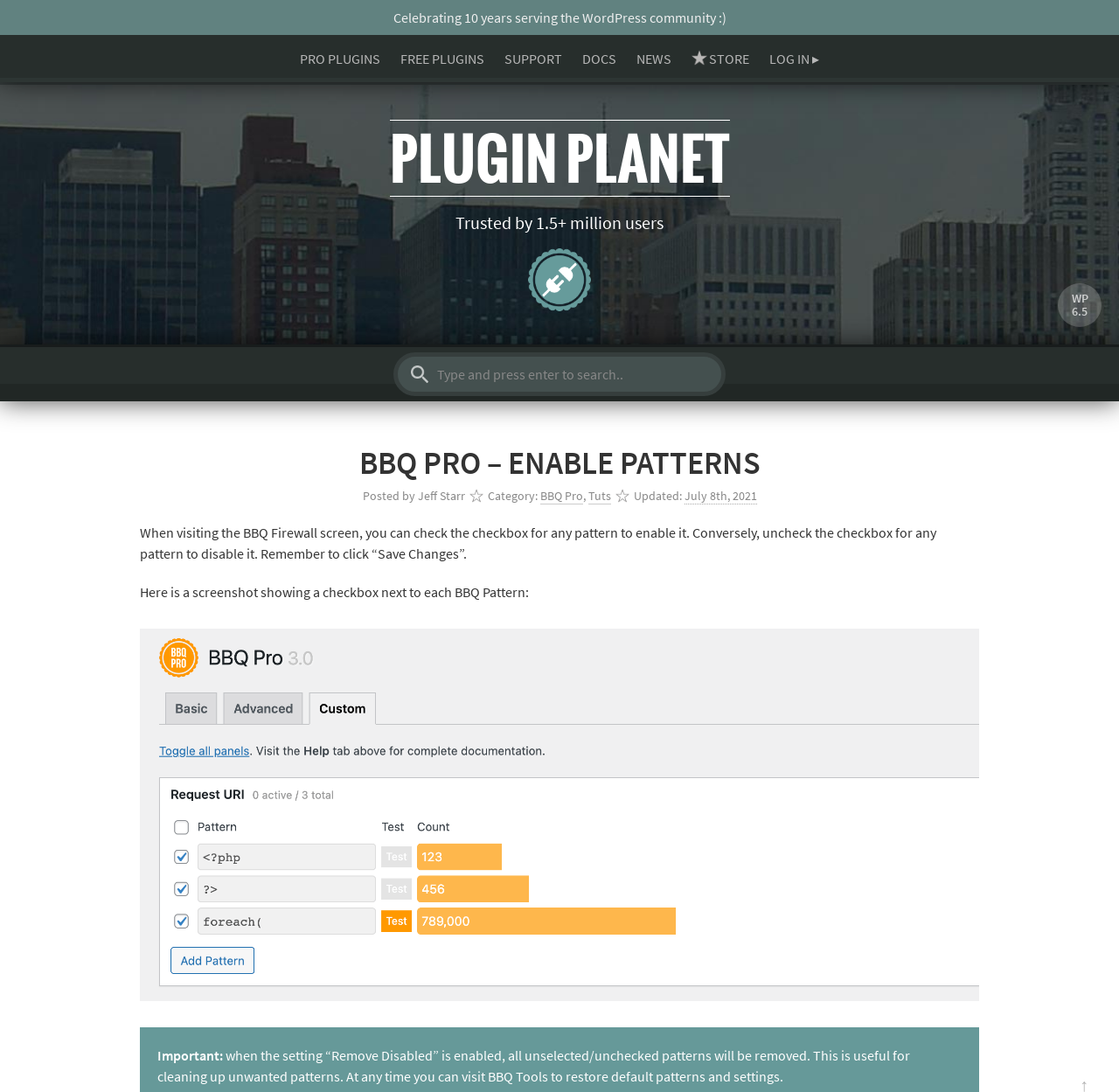Please identify the bounding box coordinates for the region that you need to click to follow this instruction: "Visit BBQ Pro".

[0.482, 0.447, 0.521, 0.462]